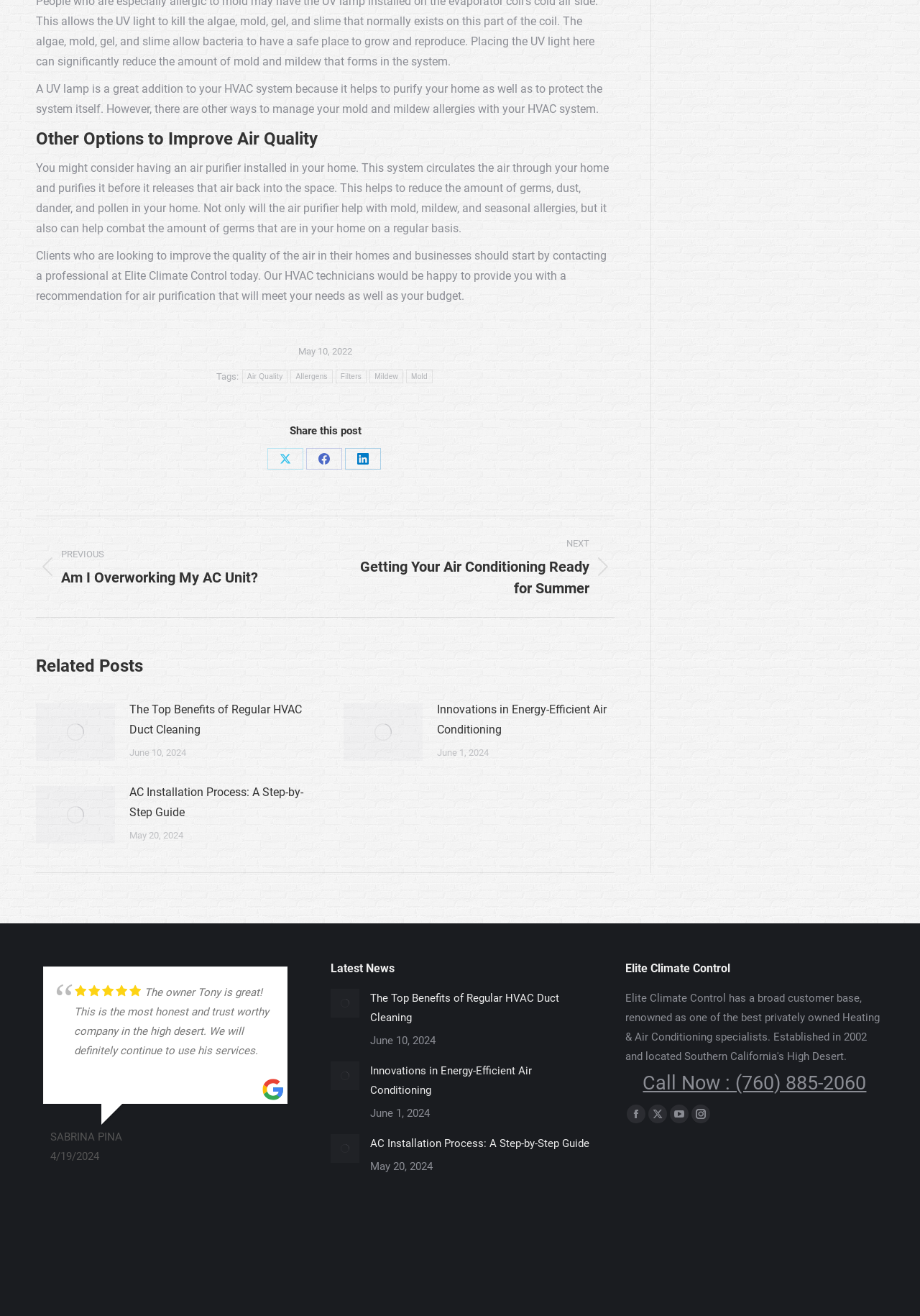Mark the bounding box of the element that matches the following description: "Call Now : (760) 885-2060".

[0.699, 0.814, 0.942, 0.831]